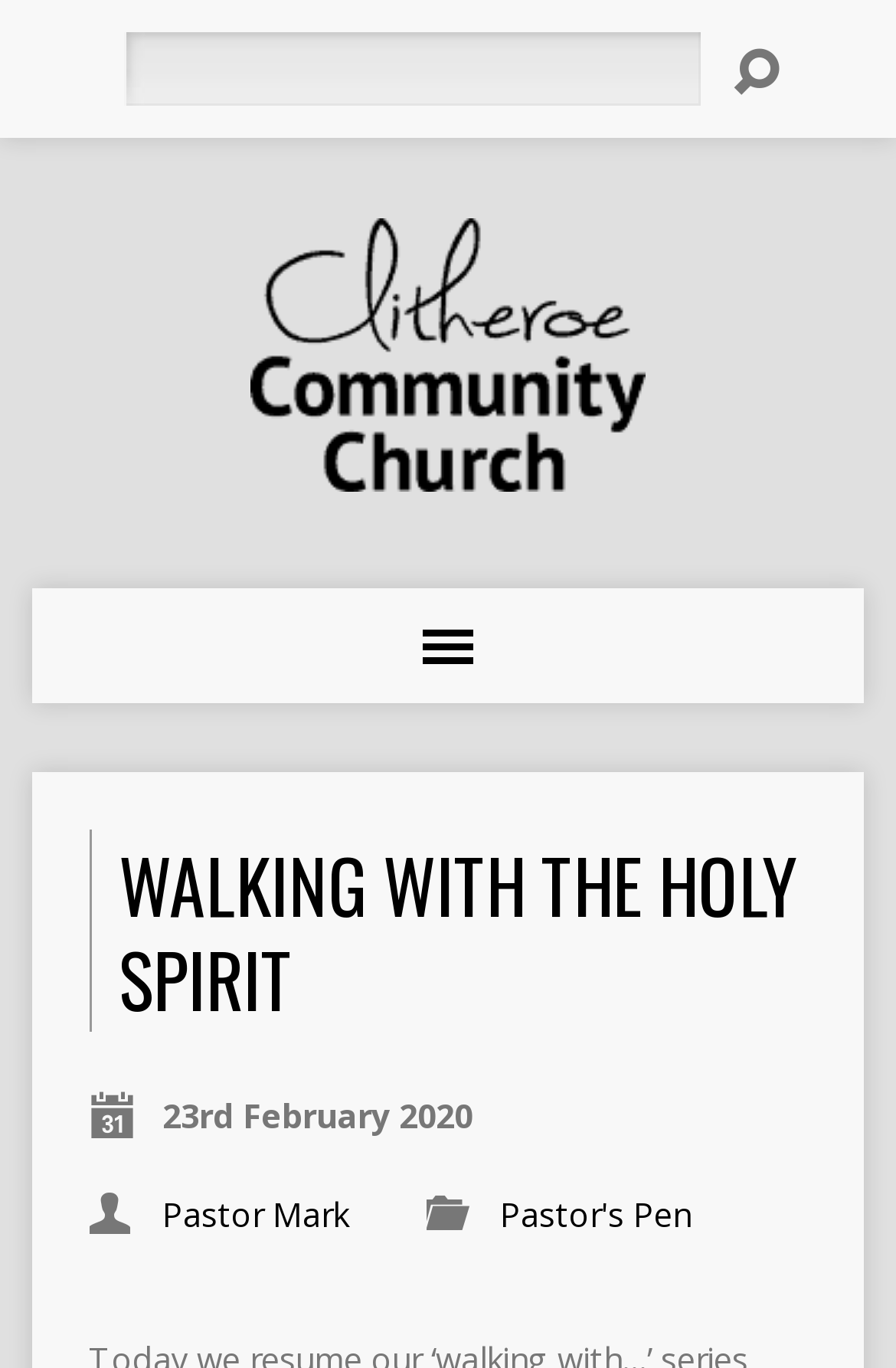By analyzing the image, answer the following question with a detailed response: What is the name of the church?

I found the name of the church by looking at the link element with the text 'Clitheroe Community Church' which is located inside a layout table and has an image with the same name.